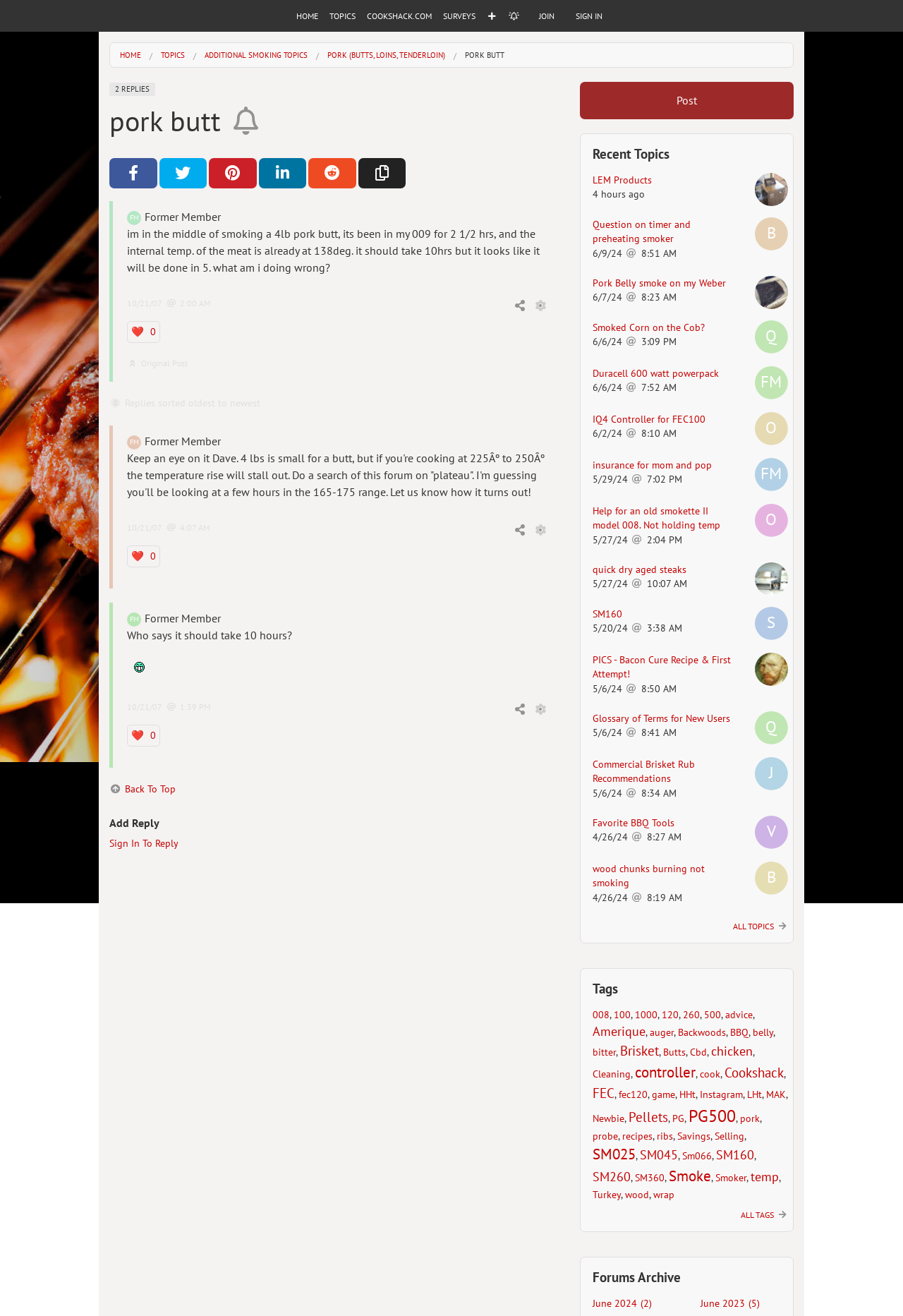Pinpoint the bounding box coordinates of the element to be clicked to execute the instruction: "Click on the 'SIGN IN' link".

[0.625, 0.0, 0.679, 0.024]